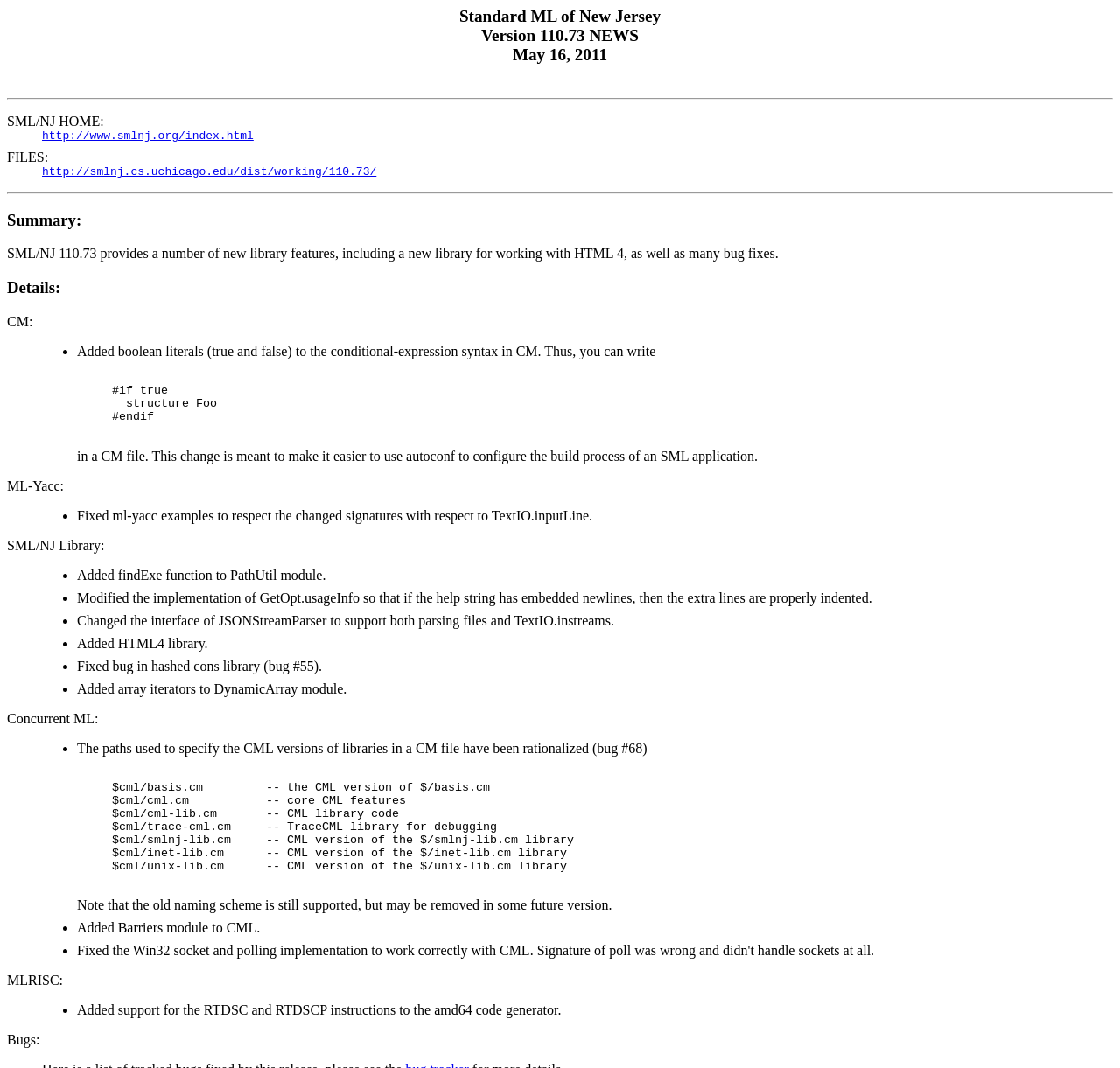With reference to the image, please provide a detailed answer to the following question: What is the name of the library added to support parsing files and TextIO.instreams?

The webpage mentions that the interface of JSONStreamParser was changed to support both parsing files and TextIO.instreams, indicating that JSONStreamParser is the library that was modified to support this functionality.